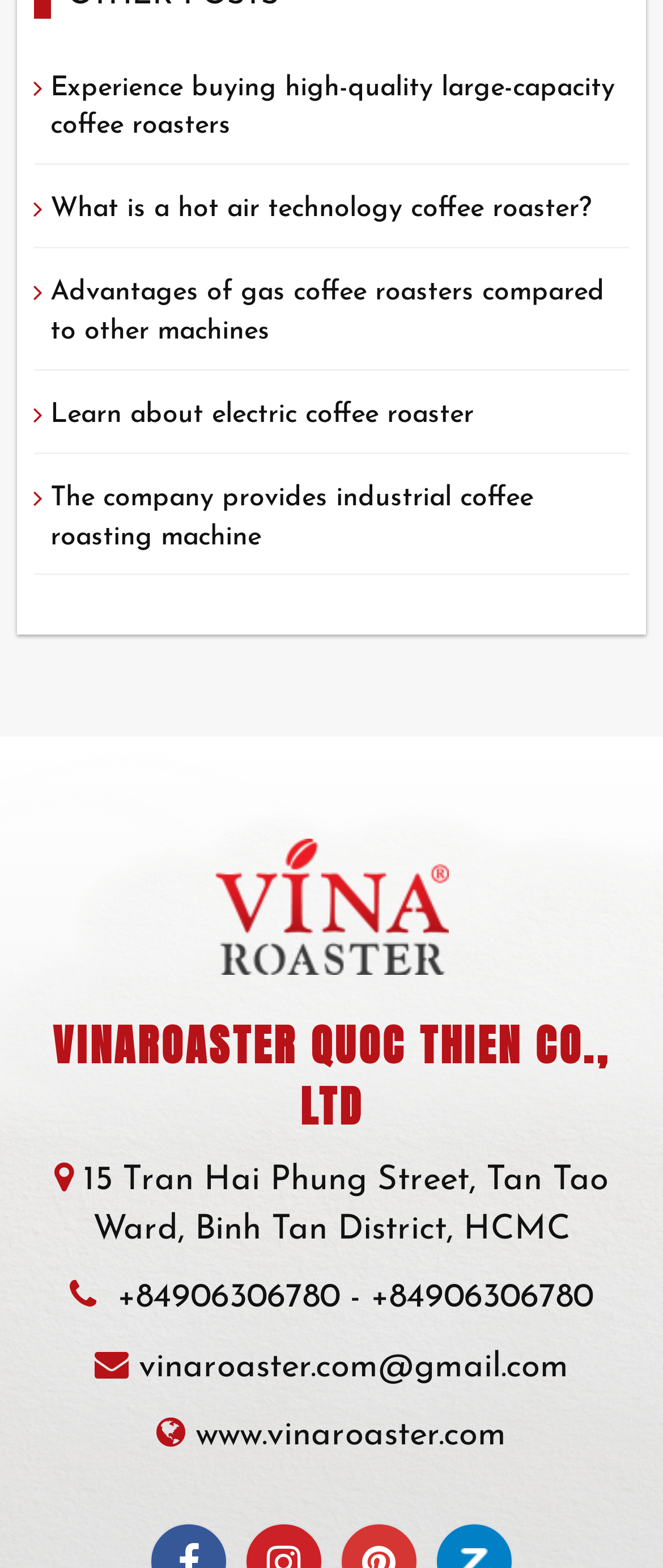Determine the bounding box for the described HTML element: "Learn about electric coffee roaster". Ensure the coordinates are four float numbers between 0 and 1 in the format [left, top, right, bottom].

[0.076, 0.253, 0.715, 0.277]